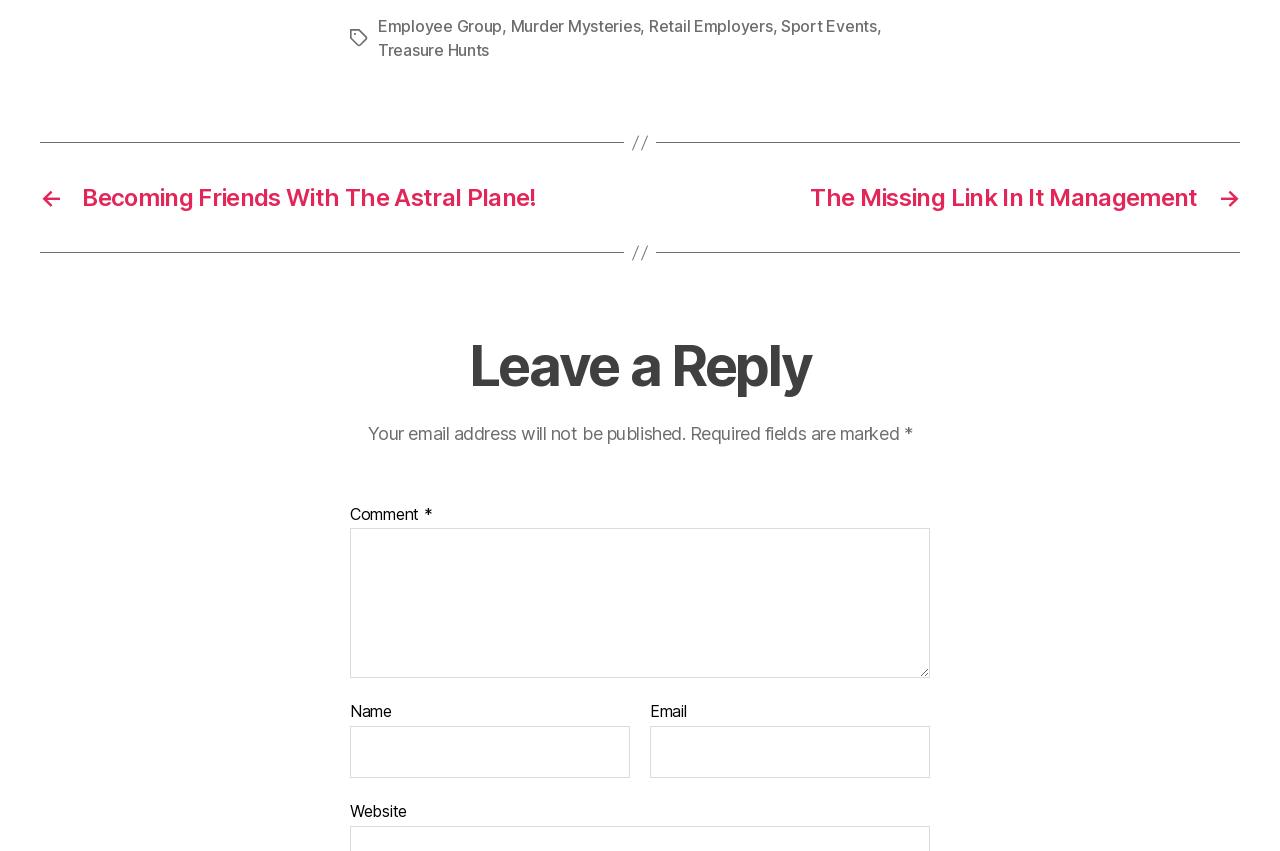Find the bounding box coordinates of the clickable region needed to perform the following instruction: "Enter your name in the 'Name' textbox". The coordinates should be provided as four float numbers between 0 and 1, i.e., [left, top, right, bottom].

[0.273, 0.857, 0.492, 0.918]